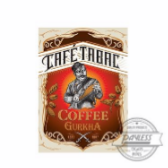Elaborate on the image by describing it in detail.

The image showcases the distinctive packaging for the "Gurkha Cafe Tabac Classic Coffee" cigar, prominently featuring an illustration of a musician holding a guitar, which adds a cultural touch to the design. The background is a vibrant red, accentuated with ornate golden elements that convey a sense of luxury and tradition associated with Gurkha cigars. The text clearly states "COFFEE GURKHA," highlighting the flavor profile of this particular cigar. This product is part of the Gurkha brand's offerings, known for its unique cigar experiences that often blend rich flavors with traditional smoking satisfaction.